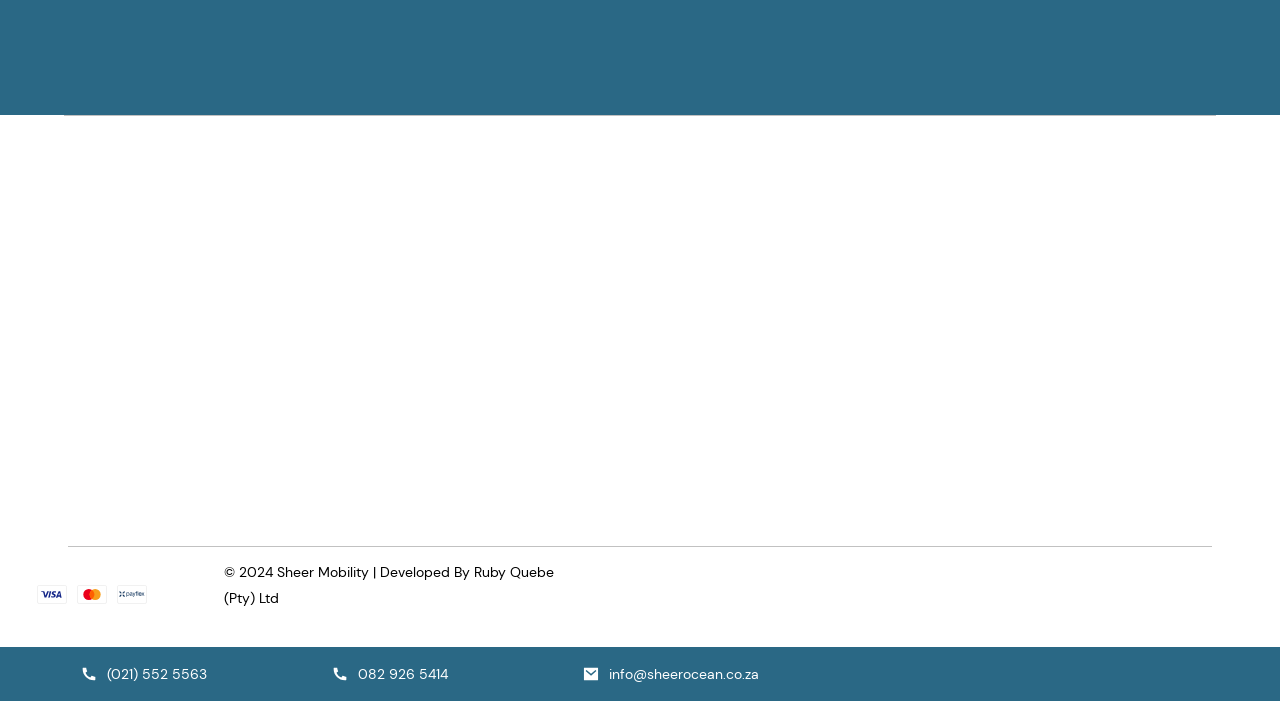Please specify the bounding box coordinates of the element that should be clicked to execute the given instruction: 'Learn more about Sheer Mobility'. Ensure the coordinates are four float numbers between 0 and 1, expressed as [left, top, right, bottom].

[0.216, 0.803, 0.288, 0.828]